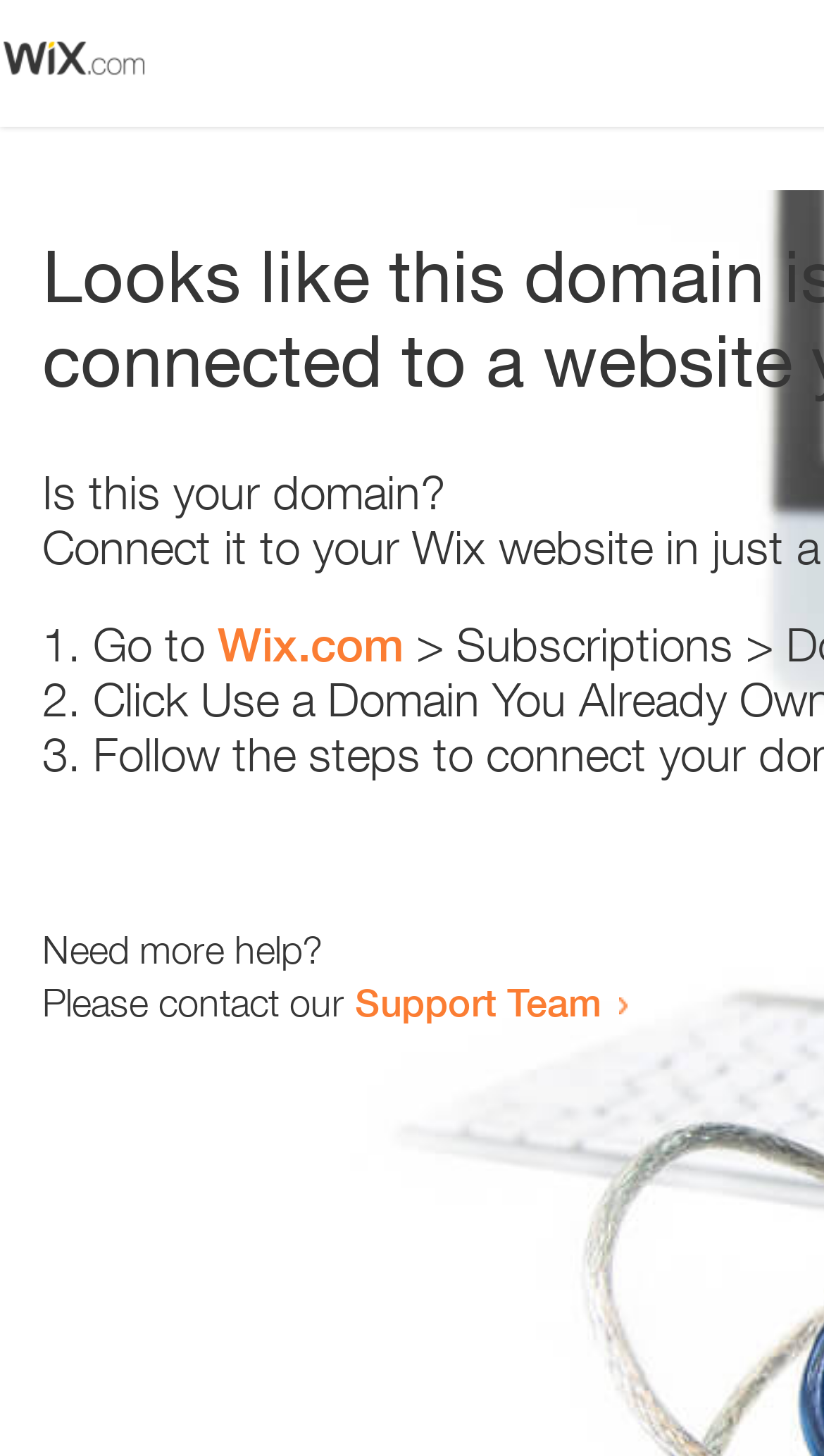Given the content of the image, can you provide a detailed answer to the question?
What is the domain being referred to?

The webpage contains a link 'Wix.com' which suggests that the domain being referred to is Wix.com. This can be inferred from the context of the sentence 'Go to Wix.com'.